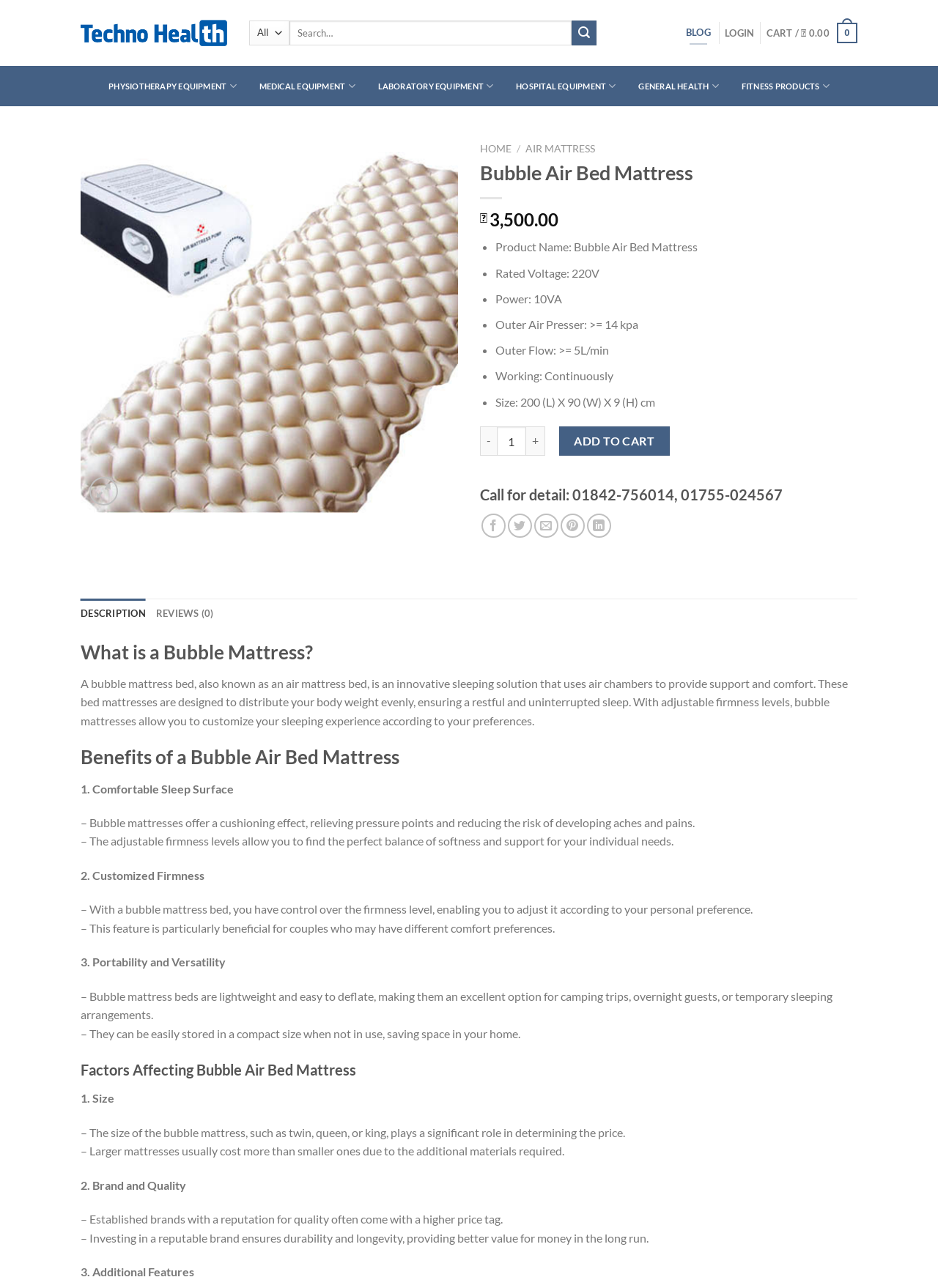Determine the bounding box coordinates of the clickable element to achieve the following action: 'Search for products'. Provide the coordinates as four float values between 0 and 1, formatted as [left, top, right, bottom].

[0.266, 0.016, 0.636, 0.035]